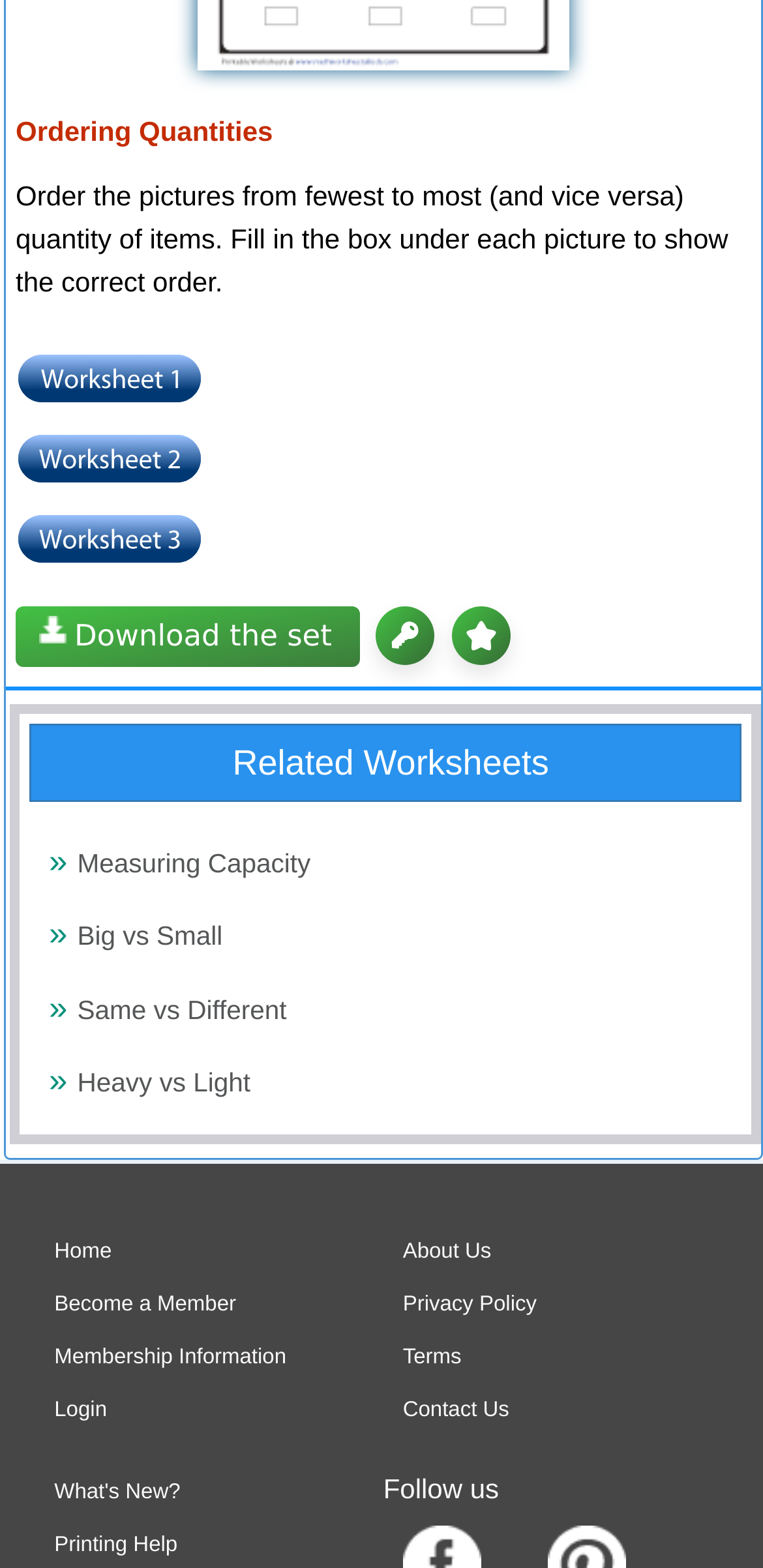Could you find the bounding box coordinates of the clickable area to complete this instruction: "Download the set"?

[0.021, 0.386, 0.471, 0.425]